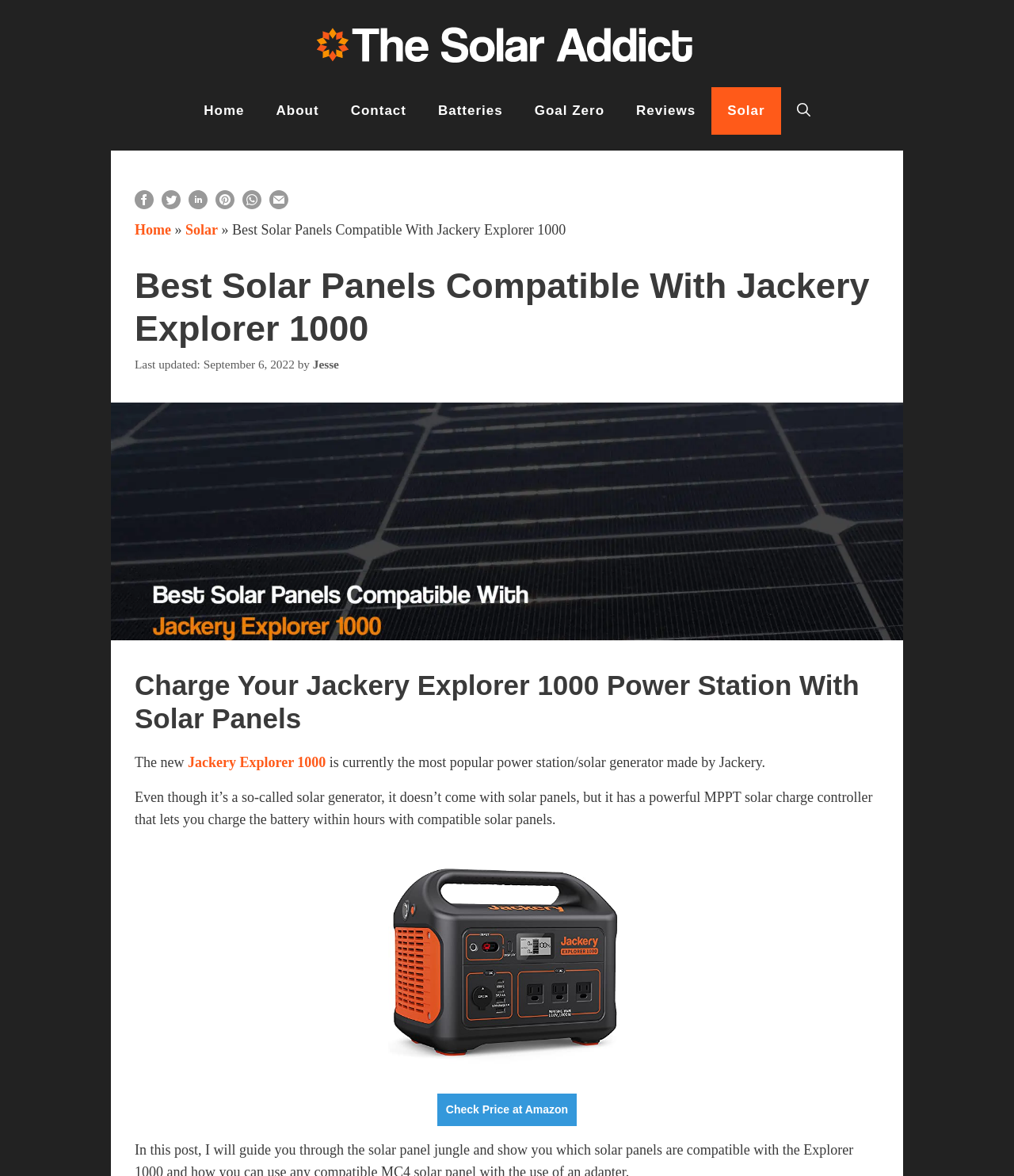What is the purpose of the MPPT solar charge controller?
Provide a detailed answer to the question using information from the image.

I determined the purpose of the MPPT solar charge controller by reading the text content of the webpage, which states that the controller 'lets you charge the battery within hours with compatible solar panels'.